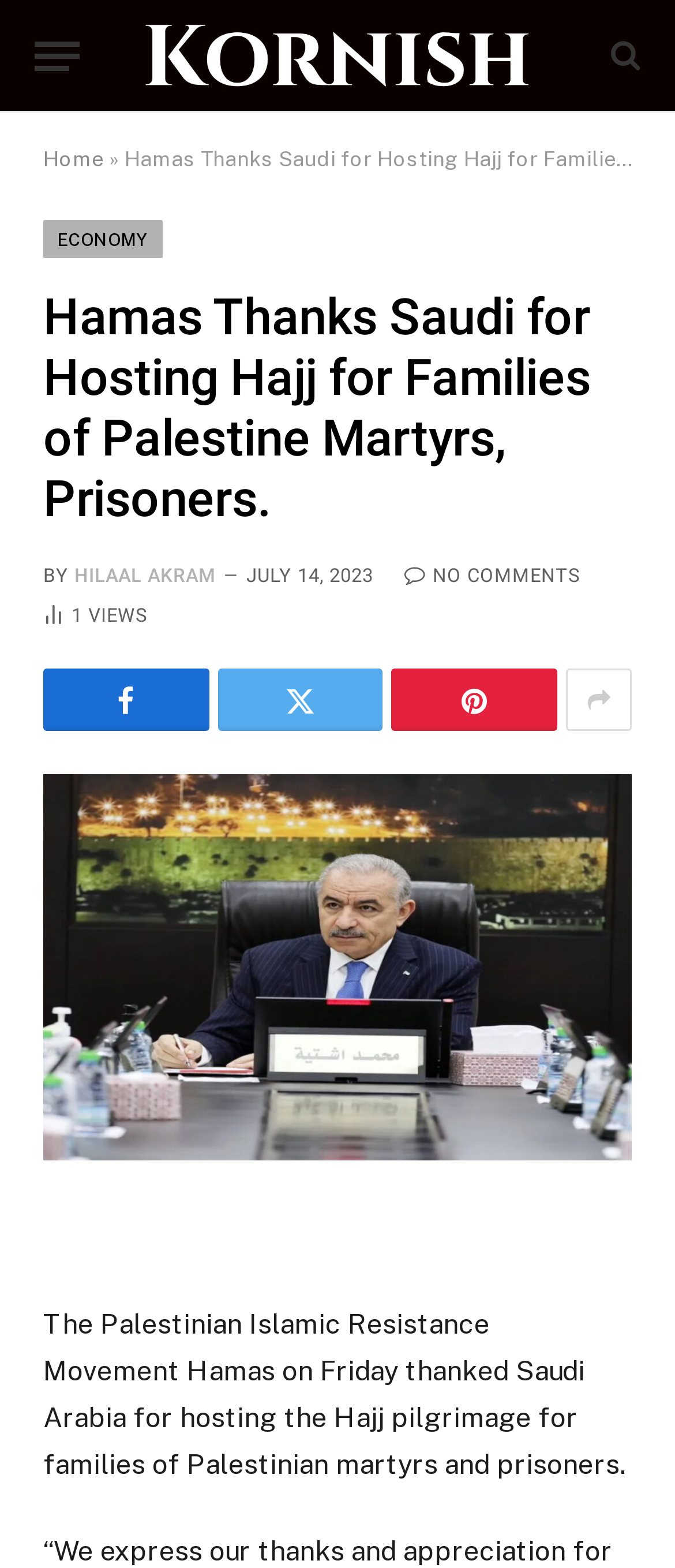Please predict the bounding box coordinates of the element's region where a click is necessary to complete the following instruction: "Click the menu button". The coordinates should be represented by four float numbers between 0 and 1, i.e., [left, top, right, bottom].

[0.051, 0.011, 0.118, 0.061]